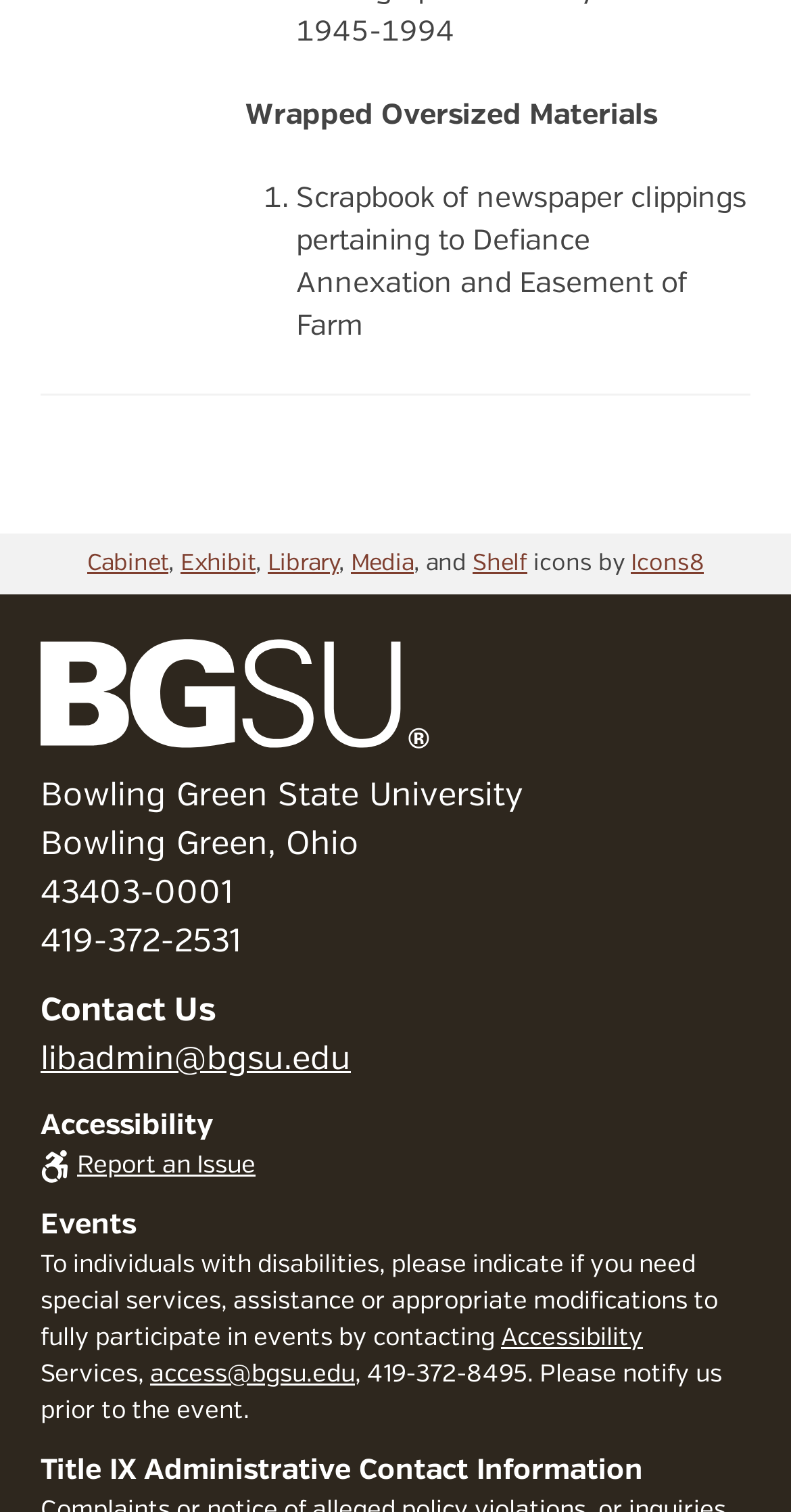Please identify the bounding box coordinates of the region to click in order to complete the given instruction: "Report an Issue". The coordinates should be four float numbers between 0 and 1, i.e., [left, top, right, bottom].

[0.051, 0.762, 0.323, 0.78]